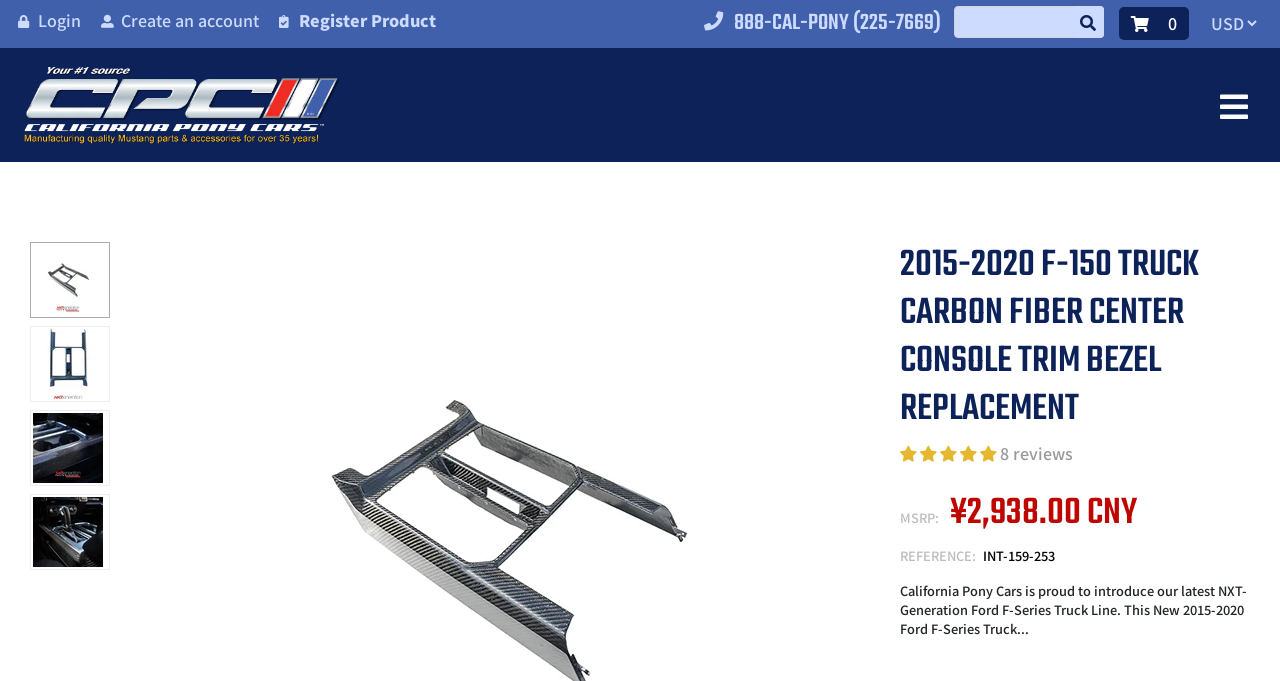Illustrate the webpage's structure and main components comprehensively.

The webpage is about a product, specifically a 2015-2020 Ford F-150 Raptor Truck inspired Carbon Fiber Center Console Trim Bezel Replacement, offered by California Pony Cars. 

At the top left, there are three links: "Login", "Create an account", and "Register Product". To the right of these links, there is a phone number "888-CAL-PONY (225-7669)" and a search bar with a magnifying glass icon. 

Below the search bar, there is a link with a shopping cart icon and a number "0" next to it. A dropdown menu is located at the top right corner. 

On the left side, there is a logo image, and a social media link with a Facebook icon is located at the bottom left. 

The main content of the webpage is divided into sections. The first section has a heading that describes the product, followed by a rating of 4.88 stars based on 8 reviews. 

Below the rating, there are details about the product, including its MSRP, price in CNY, and a reference number. 

A paragraph of text describes the product, mentioning that it is part of California Pony Cars' latest NXT-Generation Ford F-Series Truck Line.